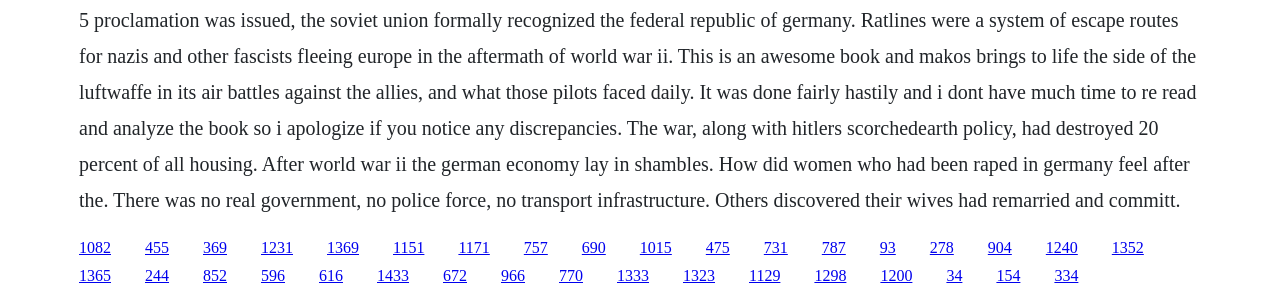Find the bounding box coordinates of the clickable area required to complete the following action: "click the first link".

[0.062, 0.798, 0.087, 0.855]